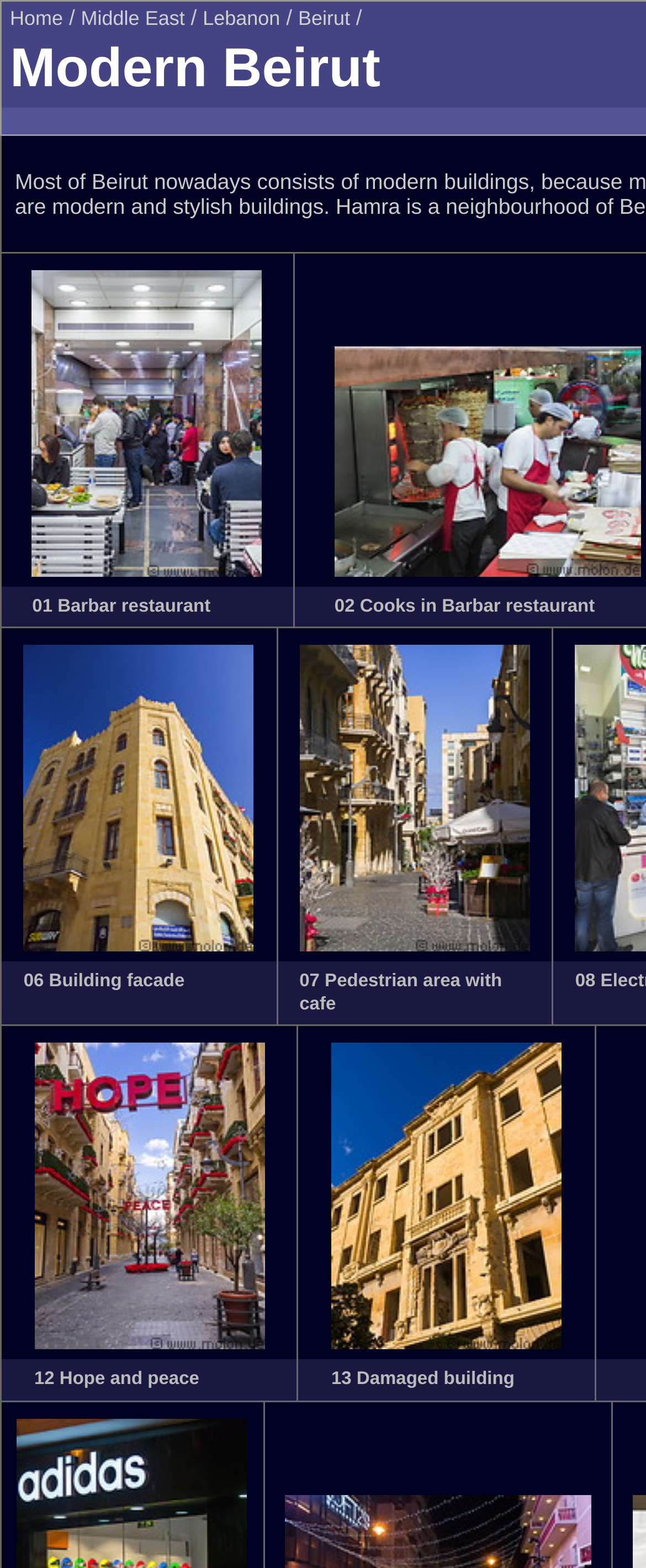Extract the bounding box coordinates for the HTML element that matches this description: "Home". The coordinates should be four float numbers between 0 and 1, i.e., [left, top, right, bottom].

[0.015, 0.004, 0.097, 0.019]